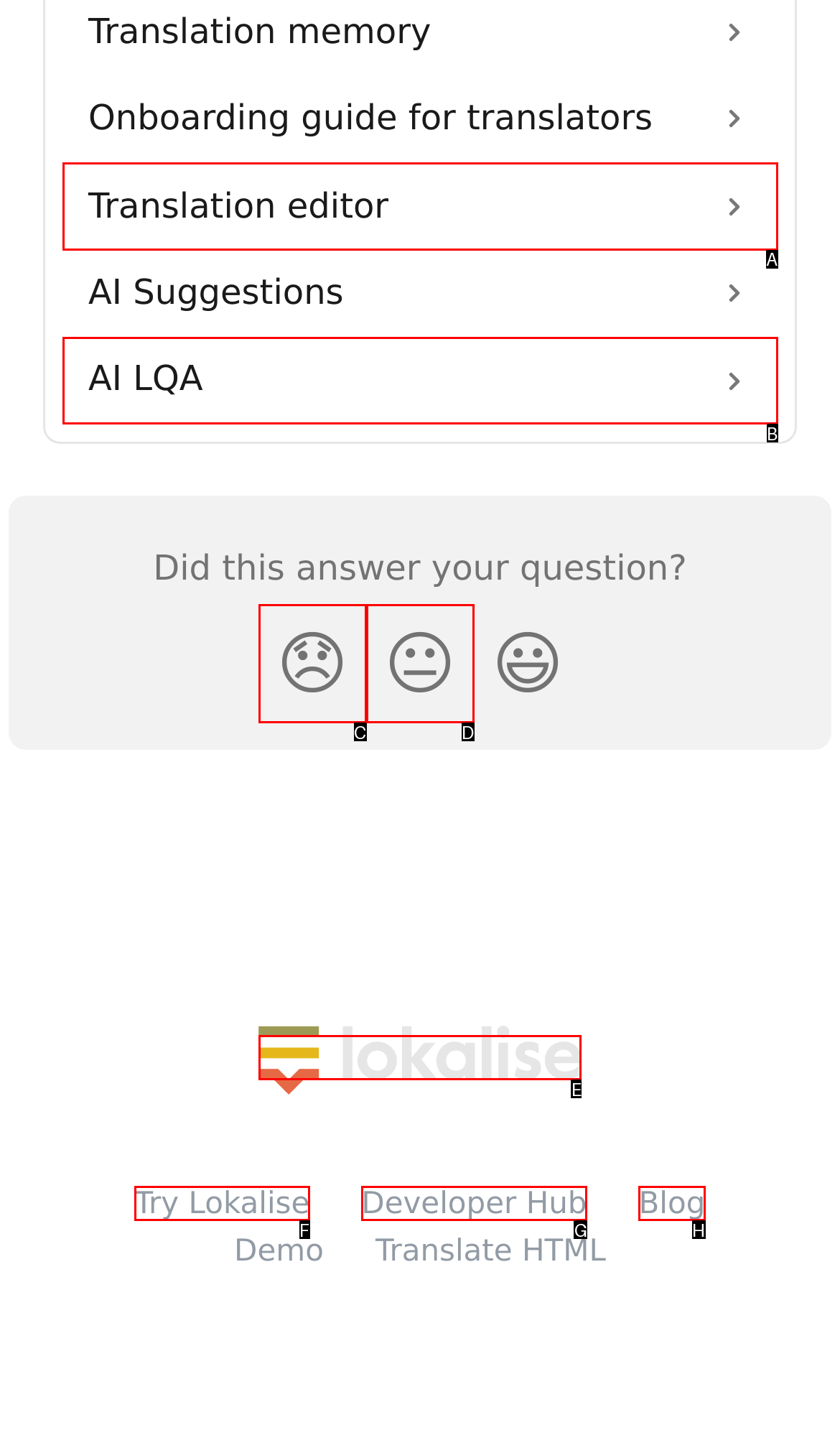Choose the HTML element that should be clicked to achieve this task: Get help or contact us
Respond with the letter of the correct choice.

None